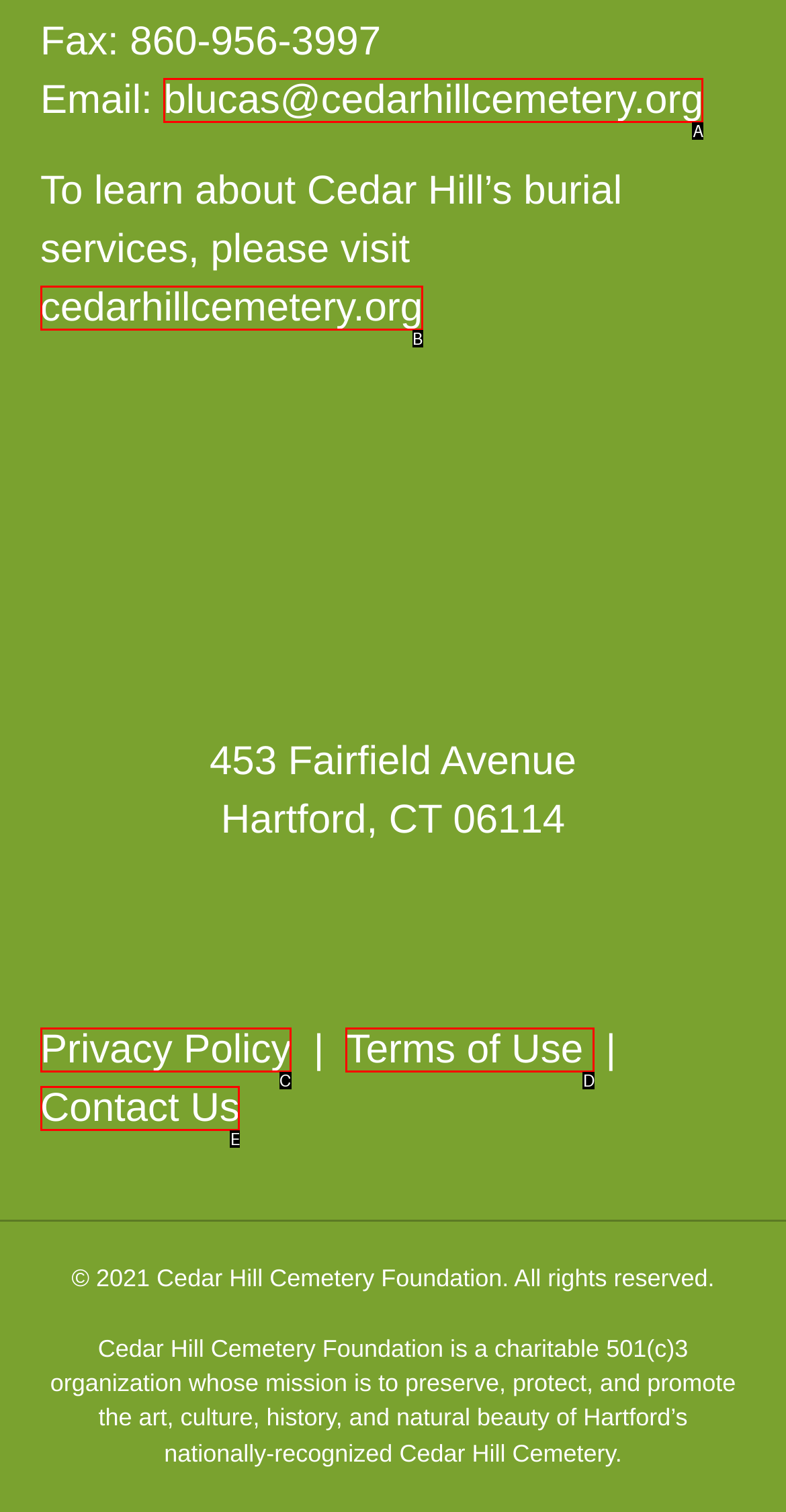Identify the option that corresponds to the given description: Terms of Use. Reply with the letter of the chosen option directly.

D